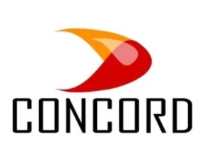Provide a one-word or short-phrase response to the question:
What color is the flame-like icon in the logo?

Red and orange